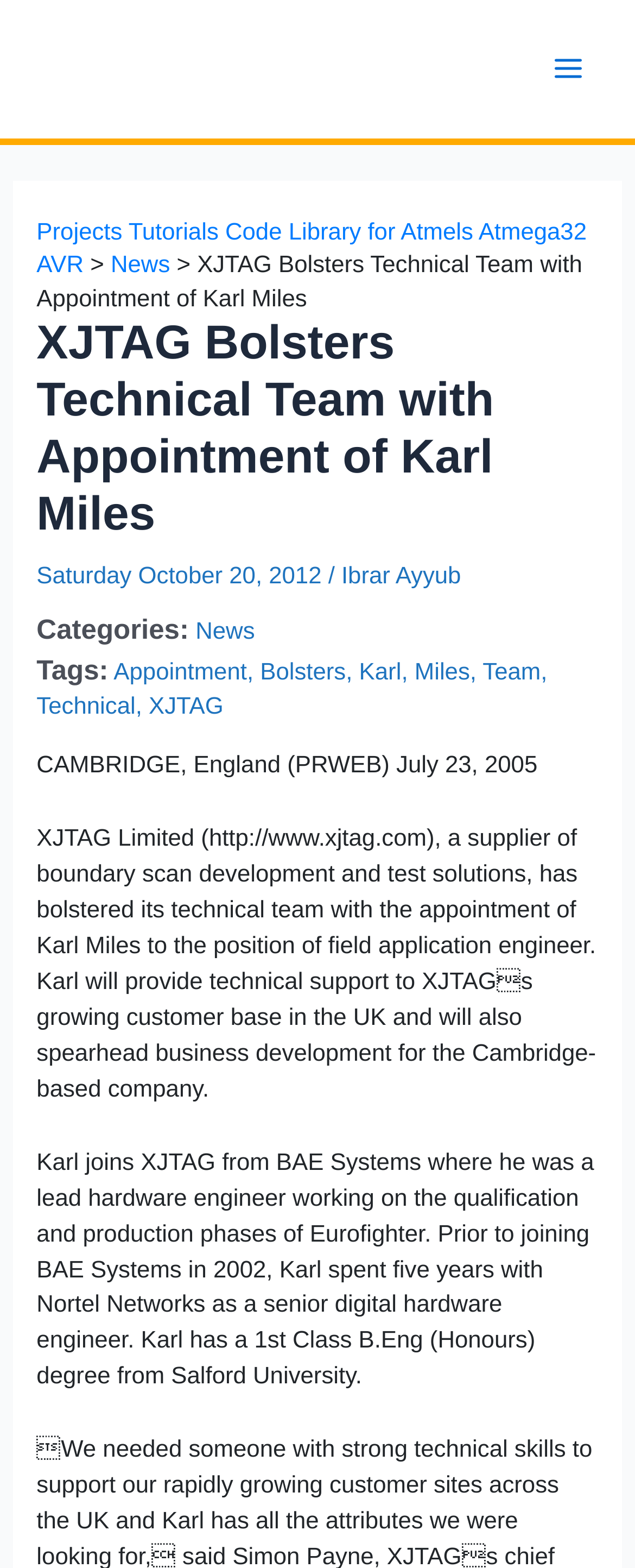Create an in-depth description of the webpage, covering main sections.

The webpage appears to be a news article or press release from XJTAG Limited, a supplier of boundary scan development and test solutions. At the top left of the page, there is a logo image with a link to the company's website. Next to the logo, there is a main menu button that expands to reveal a list of links, including "Projects", "Tutorials", "Code Library", and "News".

Below the main menu, there is a header section that spans almost the entire width of the page. The header contains the title of the article, "XJTAG Bolsters Technical Team with Appointment of Karl Miles", along with the date "Saturday, October 20, 2012". The title is also a link to the article.

Under the header, there is a section that provides more information about the article, including categories, tags, and author information. The categories and tags are listed as links, and the author's name, "Ibrar Ayyub", is also a link.

The main content of the article is divided into two paragraphs. The first paragraph describes the appointment of Karl Miles to the position of field application engineer at XJTAG Limited. The second paragraph provides more information about Karl's background, including his previous experience at BAE Systems and Nortel Networks, as well as his education.

There are no images in the main content of the article, but there is an image associated with the main menu button. The overall layout of the page is simple and easy to navigate, with clear headings and concise text.